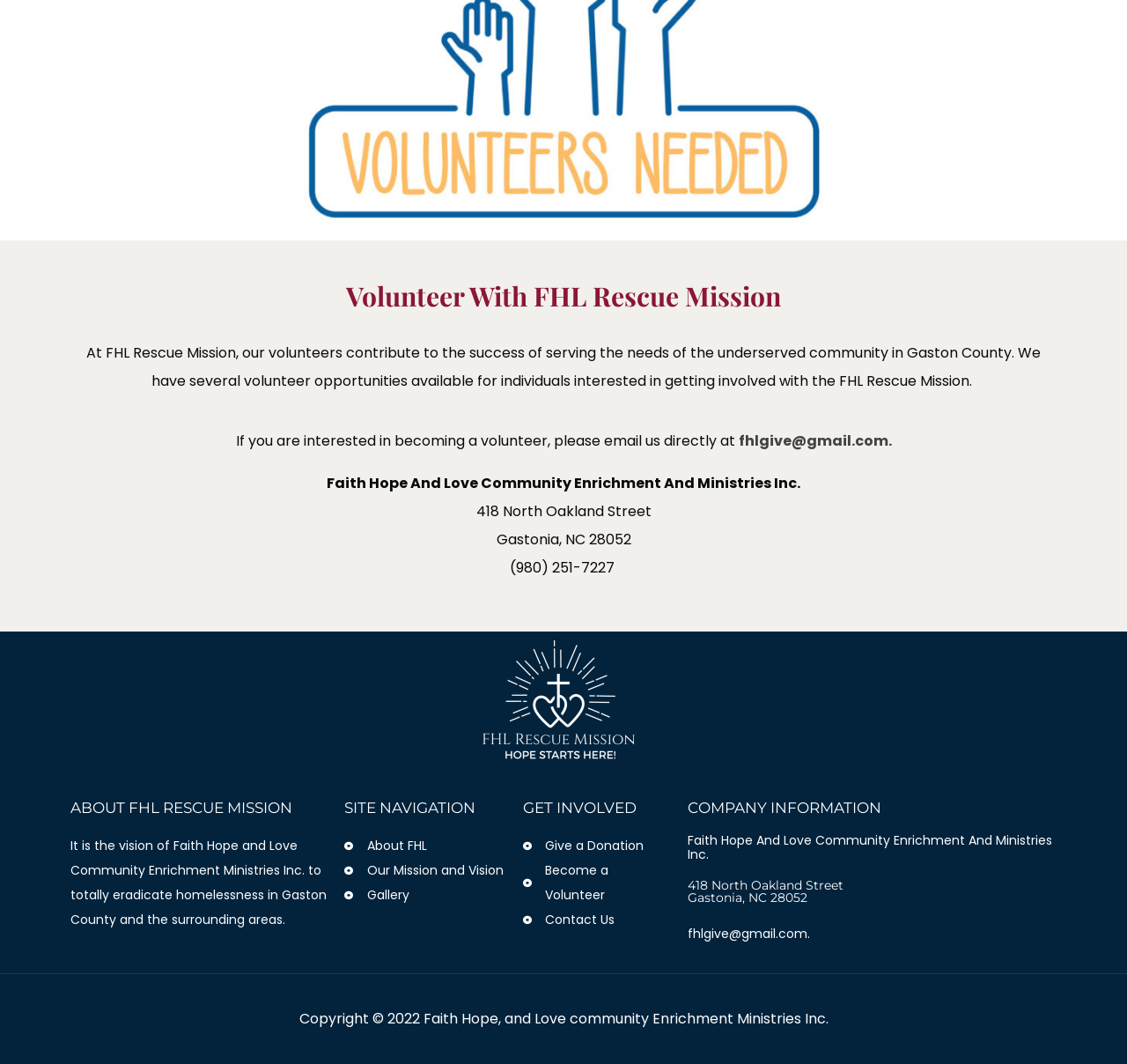Predict the bounding box coordinates for the UI element described as: "Our Mission and Vision". The coordinates should be four float numbers between 0 and 1, presented as [left, top, right, bottom].

[0.305, 0.806, 0.448, 0.829]